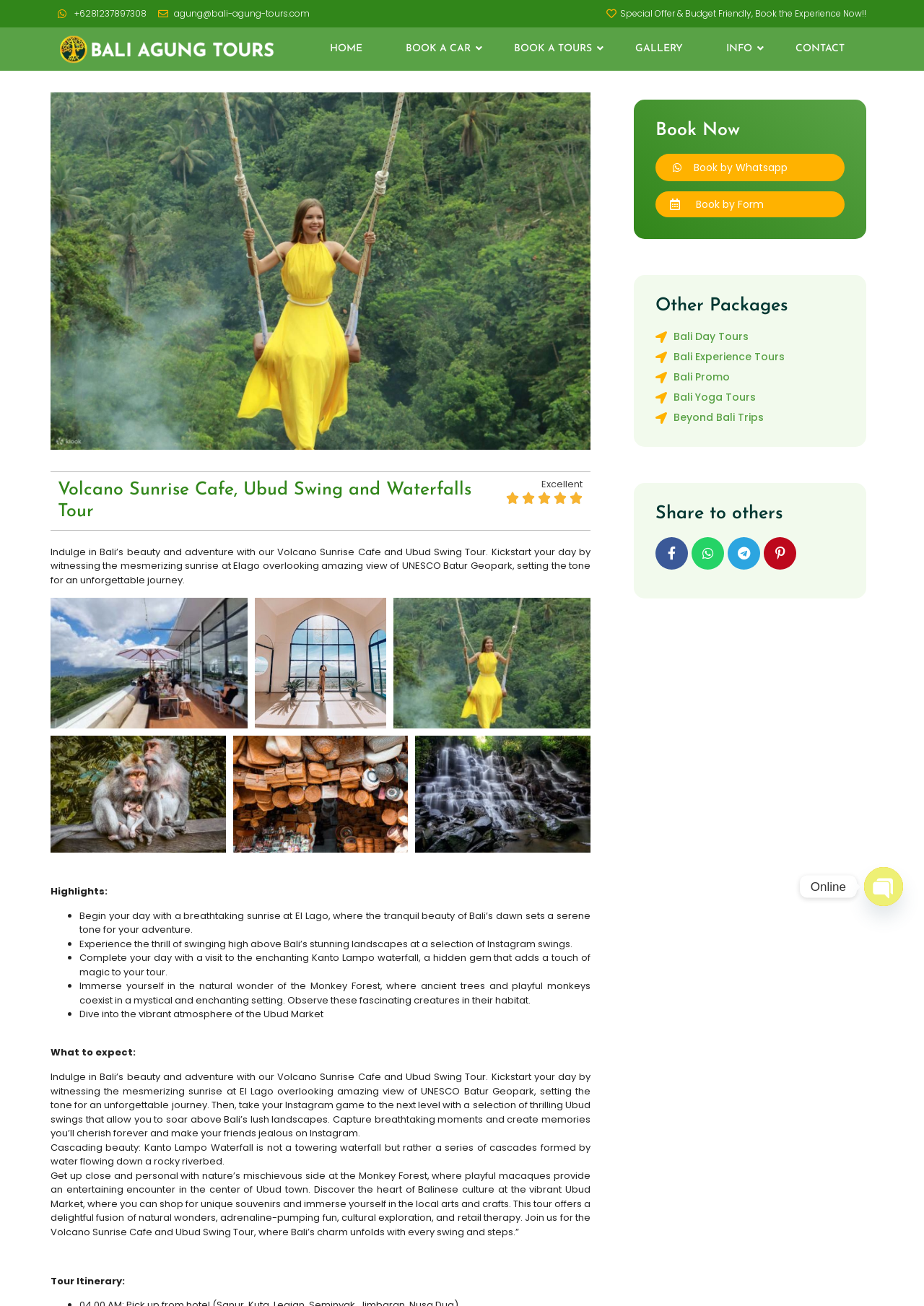Refer to the element description Gallery and identify the corresponding bounding box in the screenshot. Format the coordinates as (top-left x, top-left y, bottom-right x, bottom-right y) with values in the range of 0 to 1.

[0.664, 0.028, 0.762, 0.047]